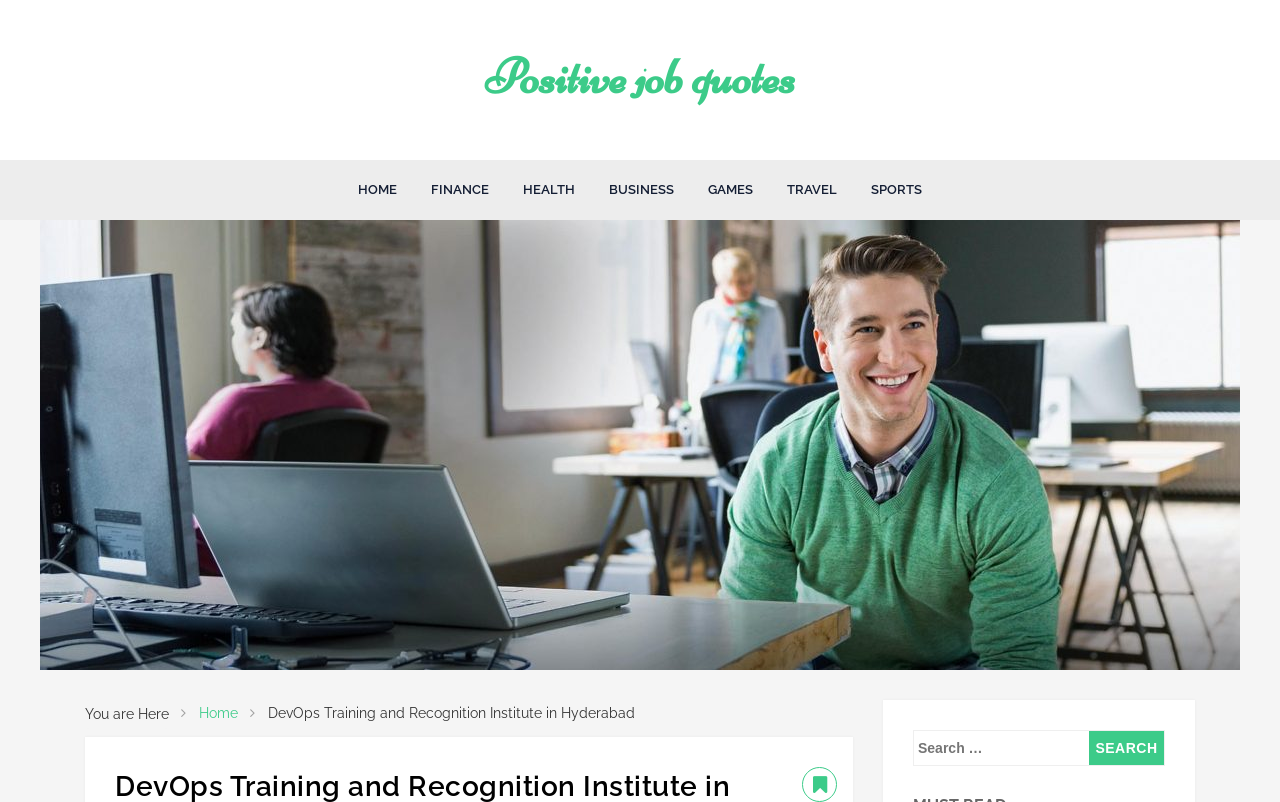How many menu items are there?
Please respond to the question with a detailed and well-explained answer.

I counted the number of link elements with IDs 71 to 77, which appear to be menu items. There are 7 menu items in total.